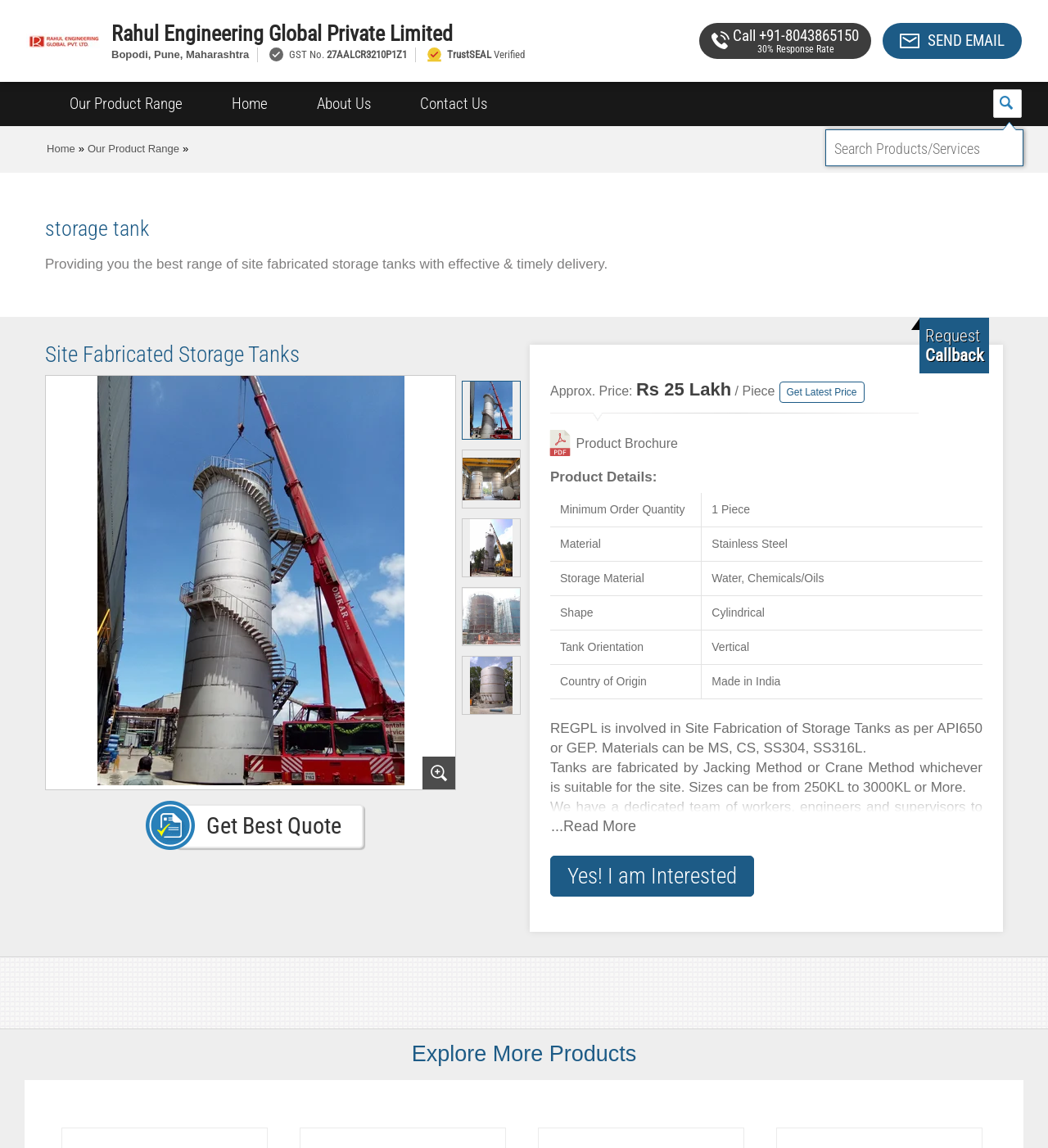Locate the bounding box coordinates of the clickable part needed for the task: "View product details".

[0.525, 0.409, 0.627, 0.422]